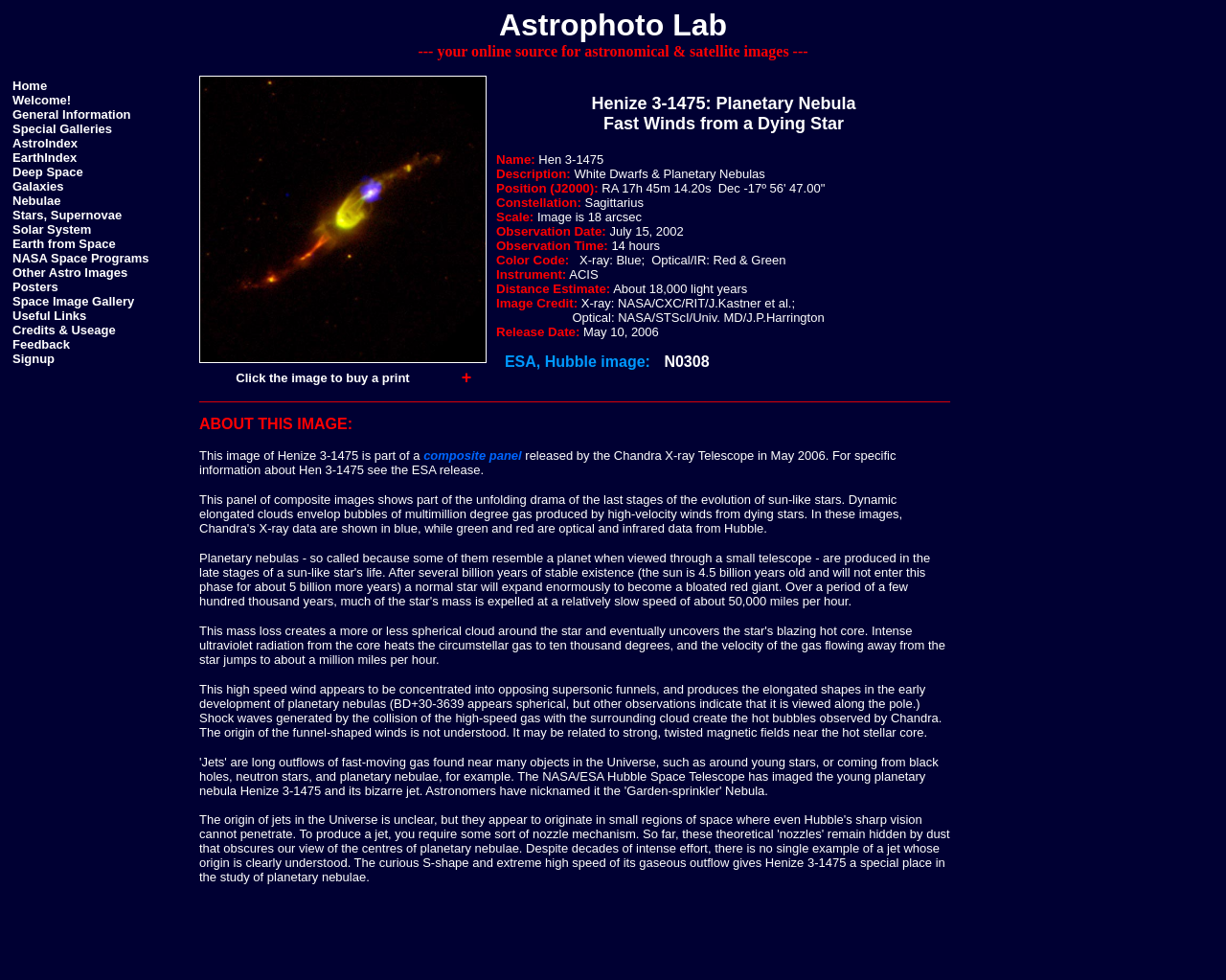Determine the bounding box coordinates of the element's region needed to click to follow the instruction: "Visit the 'Işık Abla Ministries' website". Provide these coordinates as four float numbers between 0 and 1, formatted as [left, top, right, bottom].

None